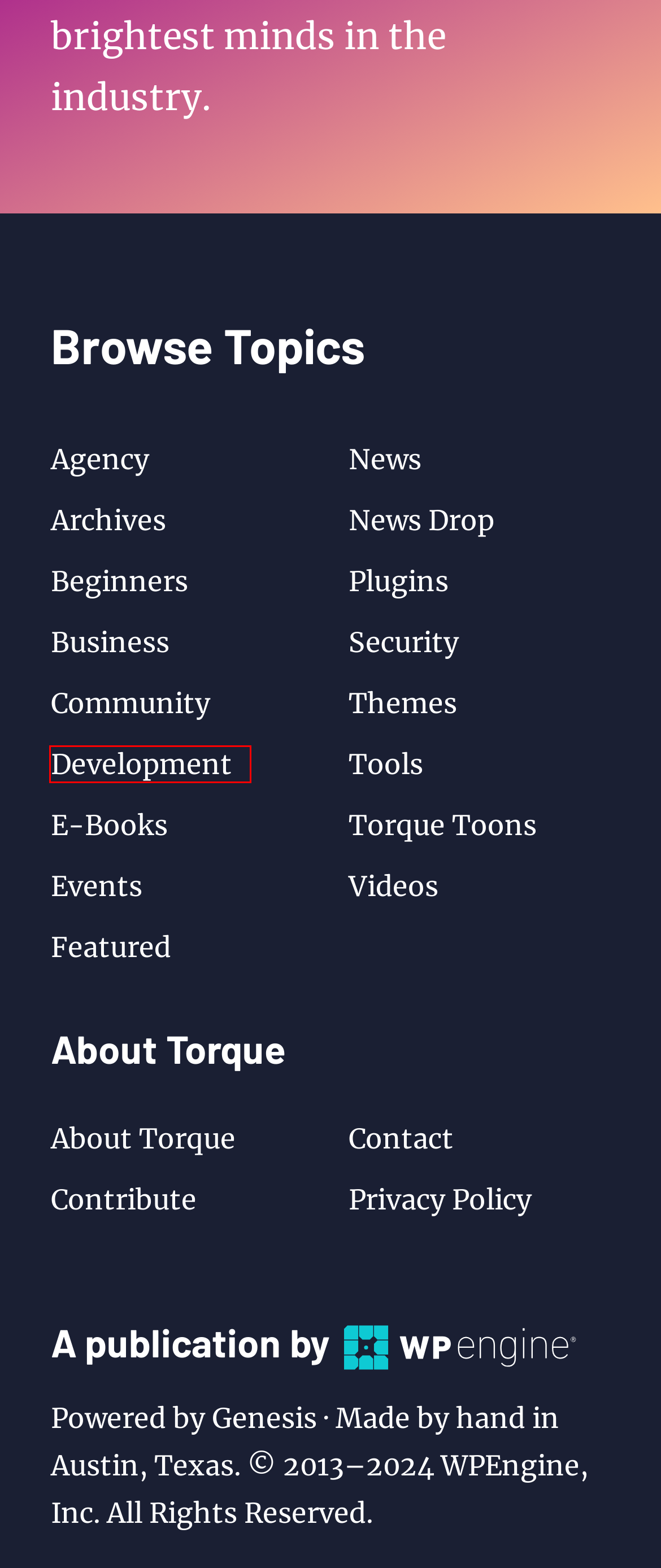Observe the provided screenshot of a webpage with a red bounding box around a specific UI element. Choose the webpage description that best fits the new webpage after you click on the highlighted element. These are your options:
A. Agency | Torque
B. Events | Torque
C. News Drop | Torque
D. Plugins | Torque
E. Privacy Policy | @thetorquemag
F. Videos | Torque
G. Security | Torque
H. Development | Torque

H